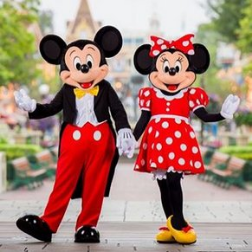Illustrate the scene in the image with a detailed description.

In this lively and enchanting image, beloved Disney characters Mickey Mouse and Minnie Mouse pose together in a vibrant setting. Mickey, dressed in a classic black tuxedo with a cheerful bow tie and bright red pants, stands confidently alongside Minnie, who wears her iconic red dress adorned with white polka dots and matching bow. Their cheerful expressions and playful poses exude warmth and joy, making it clear that they are inviting viewers to share in the magic of their world. The background reveals a whimsical theme park atmosphere, filled with greenery and delight, embodying the spirit of fun and adventure that Disney is known for.